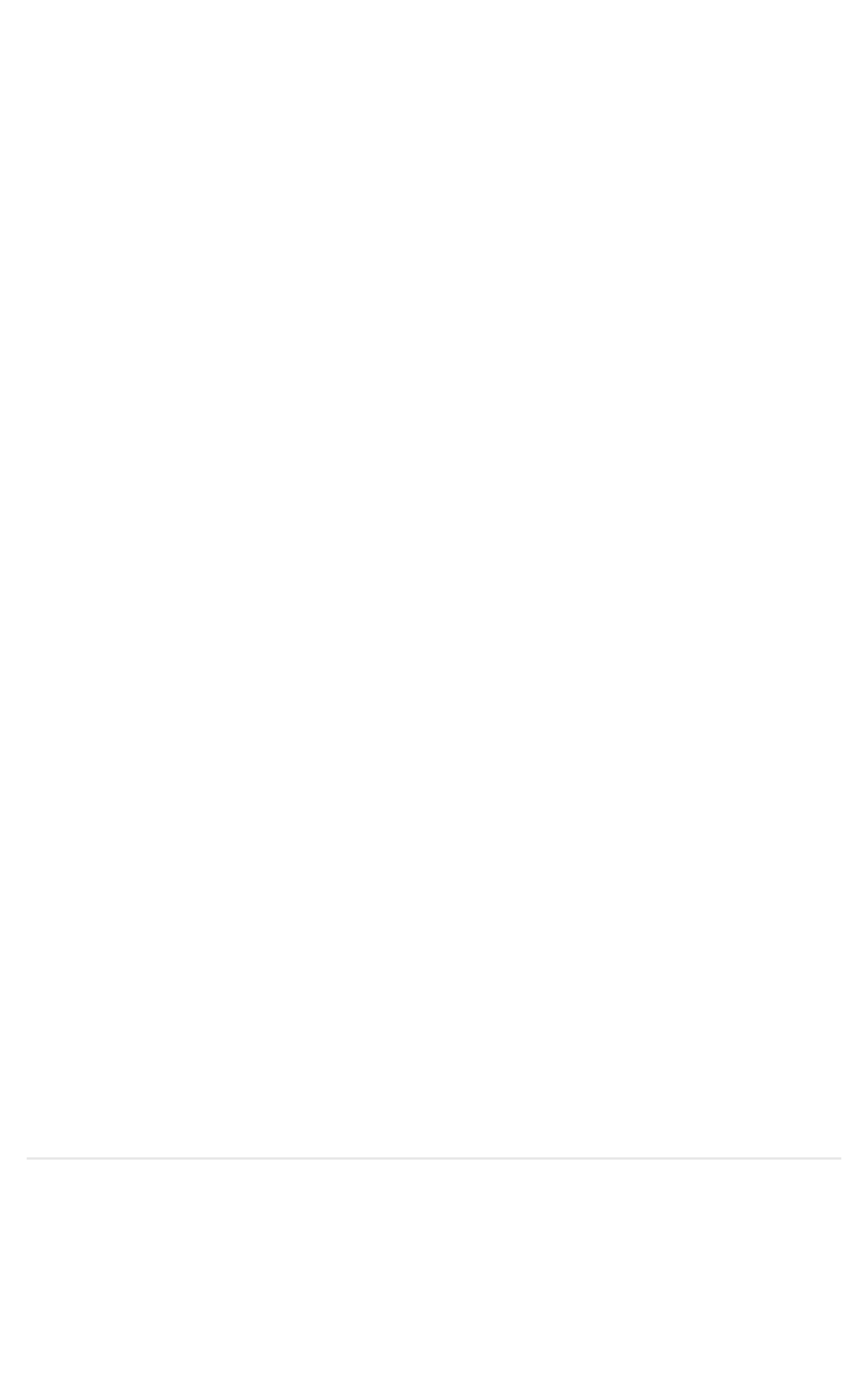Using floating point numbers between 0 and 1, provide the bounding box coordinates in the format (top-left x, top-left y, bottom-right x, bottom-right y). Locate the UI element described here: Privacy Policy

[0.04, 0.647, 0.253, 0.672]